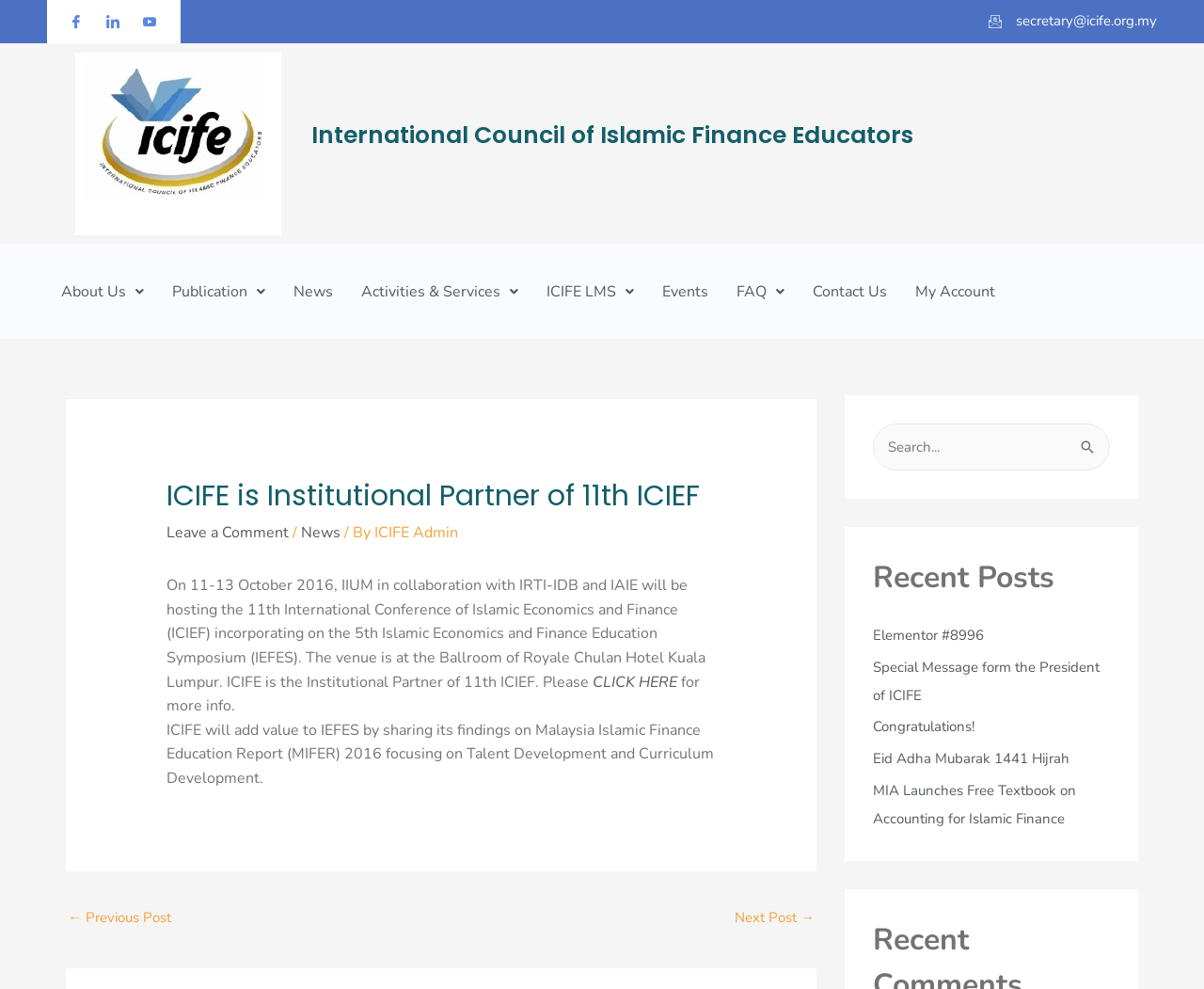Please identify the bounding box coordinates of the area that needs to be clicked to follow this instruction: "Read the 'Recent Posts'".

[0.725, 0.561, 0.922, 0.607]